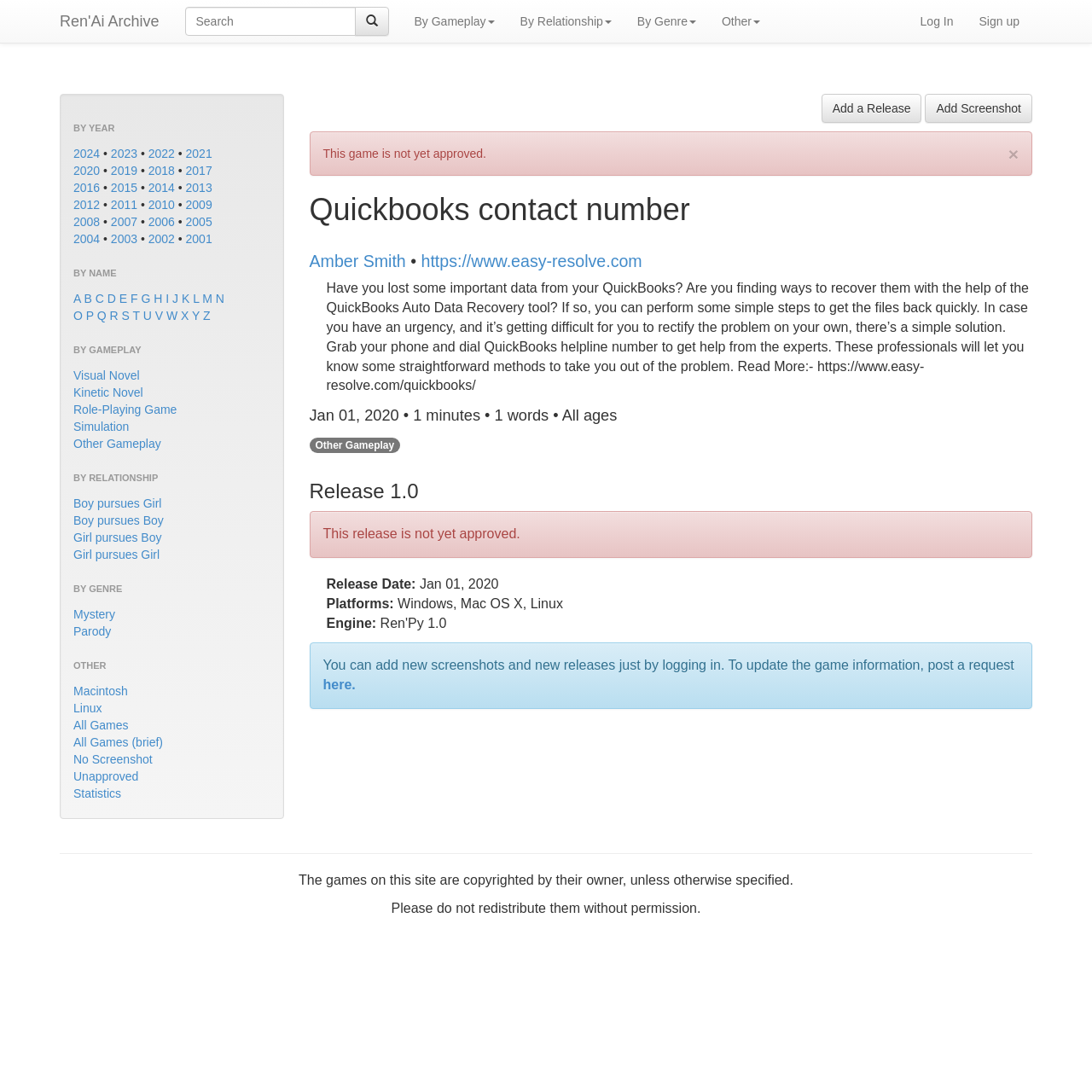What is the purpose of the search box?
Please answer the question as detailed as possible based on the image.

The search box is a text input field with a button next to it, indicating that it is used for searching. The label 'Search' is also present, further confirming its purpose.